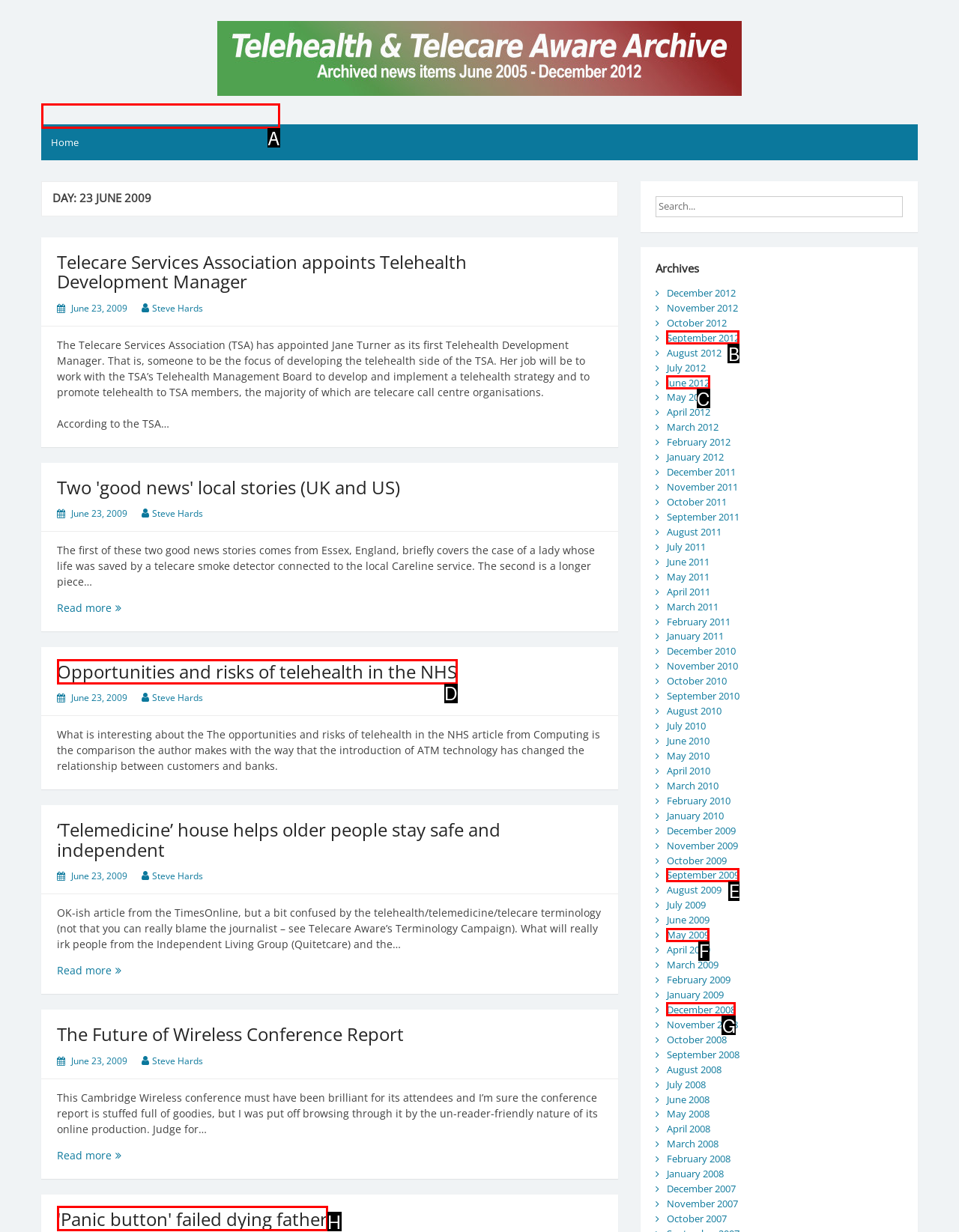Determine which HTML element should be clicked to carry out the following task: Click the 'STAFF' link Respond with the letter of the appropriate option.

None